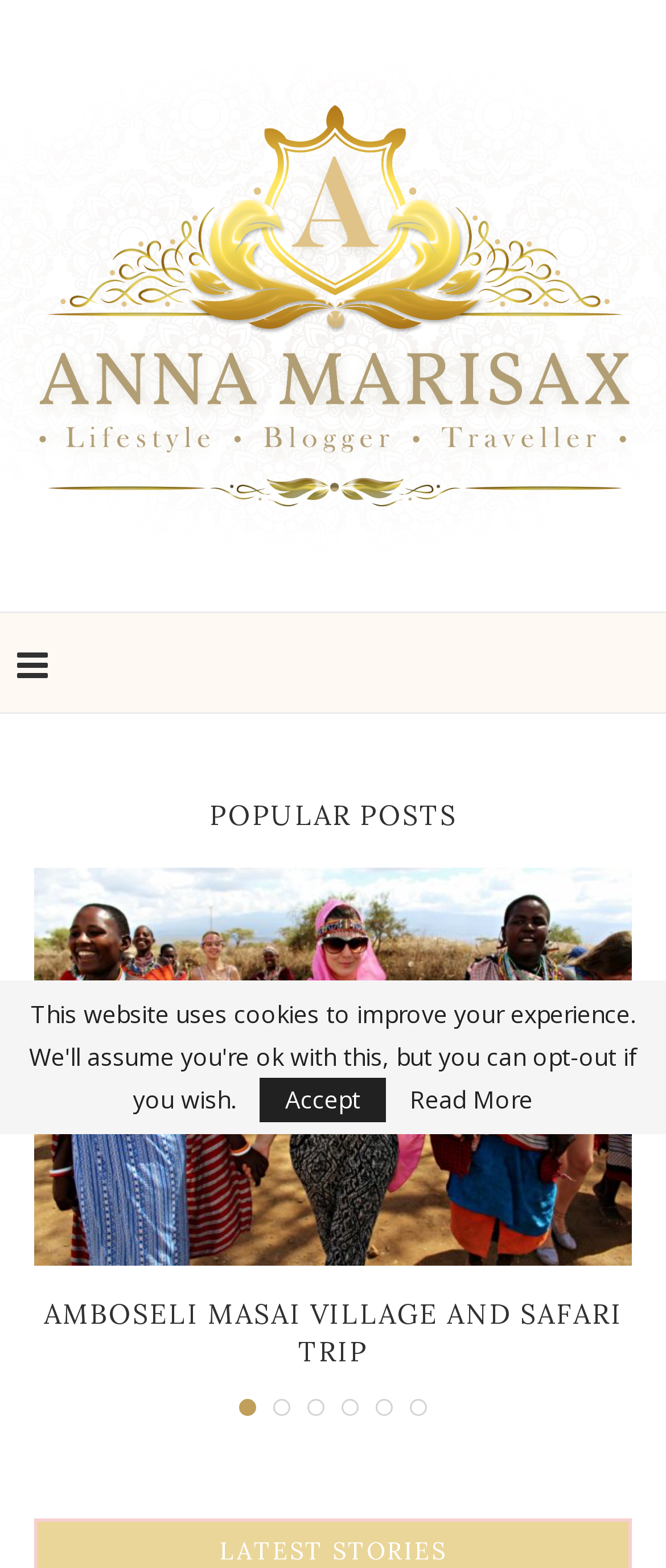Please use the details from the image to answer the following question comprehensively:
What is the name of the author?

The name of the author can be found in the top-left corner of the webpage, where it says 'Anna Marisax' in a link format, accompanied by an image with the same name.